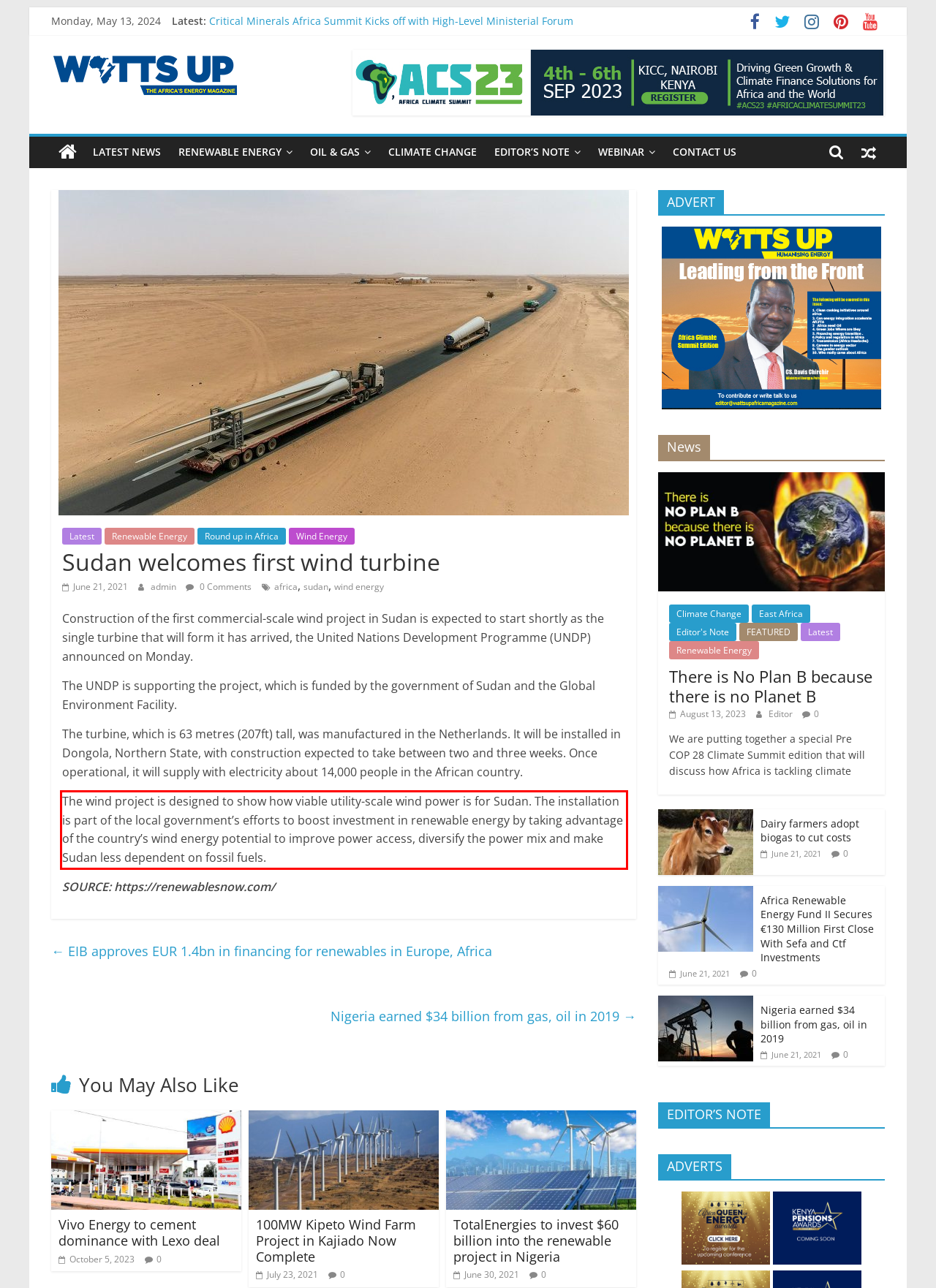Using the provided webpage screenshot, identify and read the text within the red rectangle bounding box.

The wind project is designed to show how viable utility-scale wind power is for Sudan. The installation is part of the local government’s efforts to boost investment in renewable energy by taking advantage of the country’s wind energy potential to improve power access, diversify the power mix and make Sudan less dependent on fossil fuels.